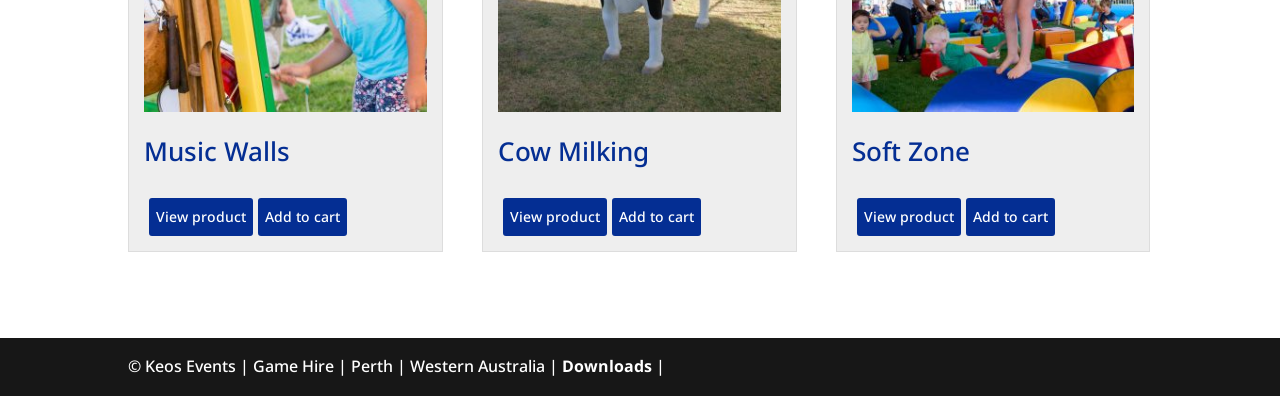What is the last link at the bottom of the webpage?
Ensure your answer is thorough and detailed.

The last link at the bottom of the webpage is 'Downloads', which is located next to the copyright information and has bounding box coordinates [0.439, 0.897, 0.512, 0.953].